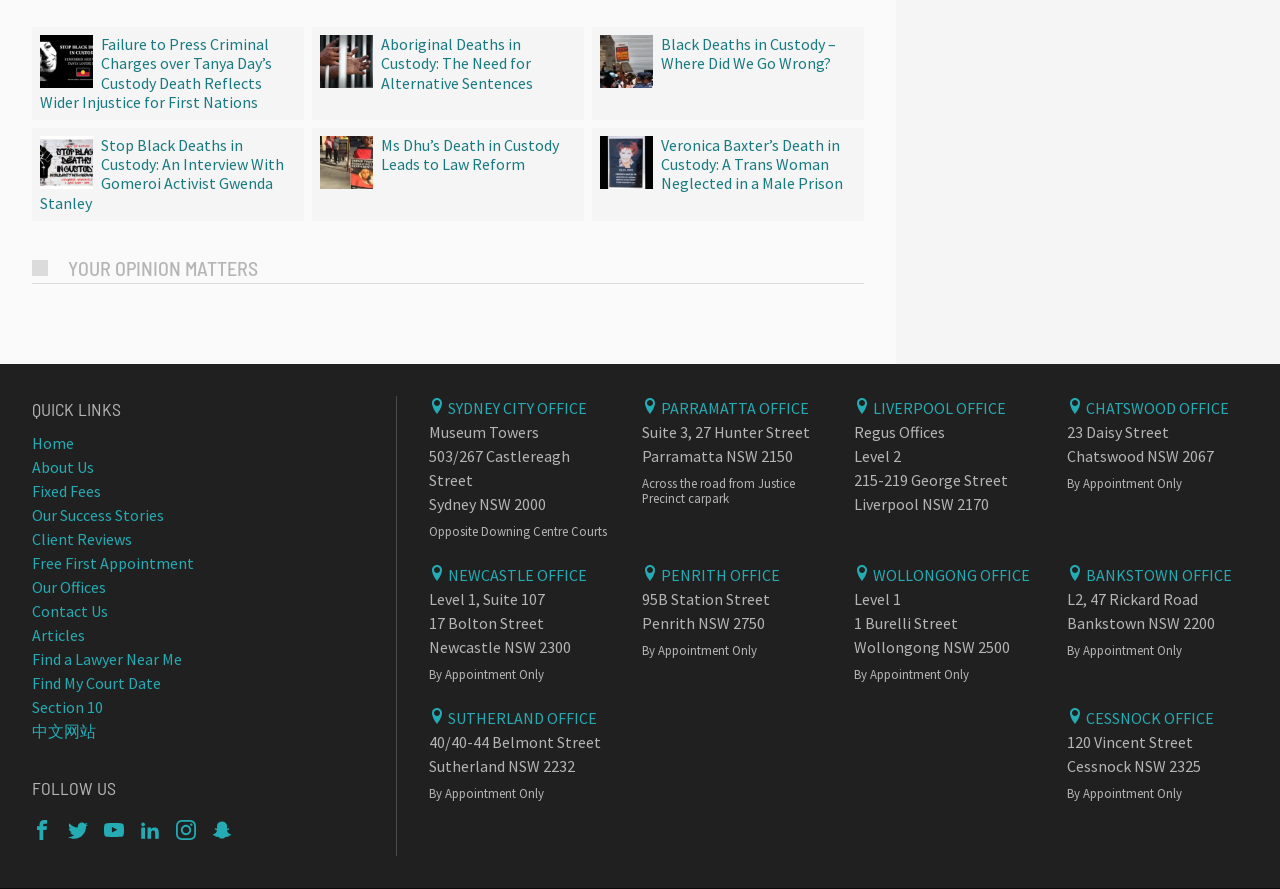Using the image as a reference, answer the following question in as much detail as possible:
How many social media links are listed at the bottom of the webpage?

By examining the links and images at the bottom of the webpage, I found five social media links, each represented by an image and a link to a social media platform.